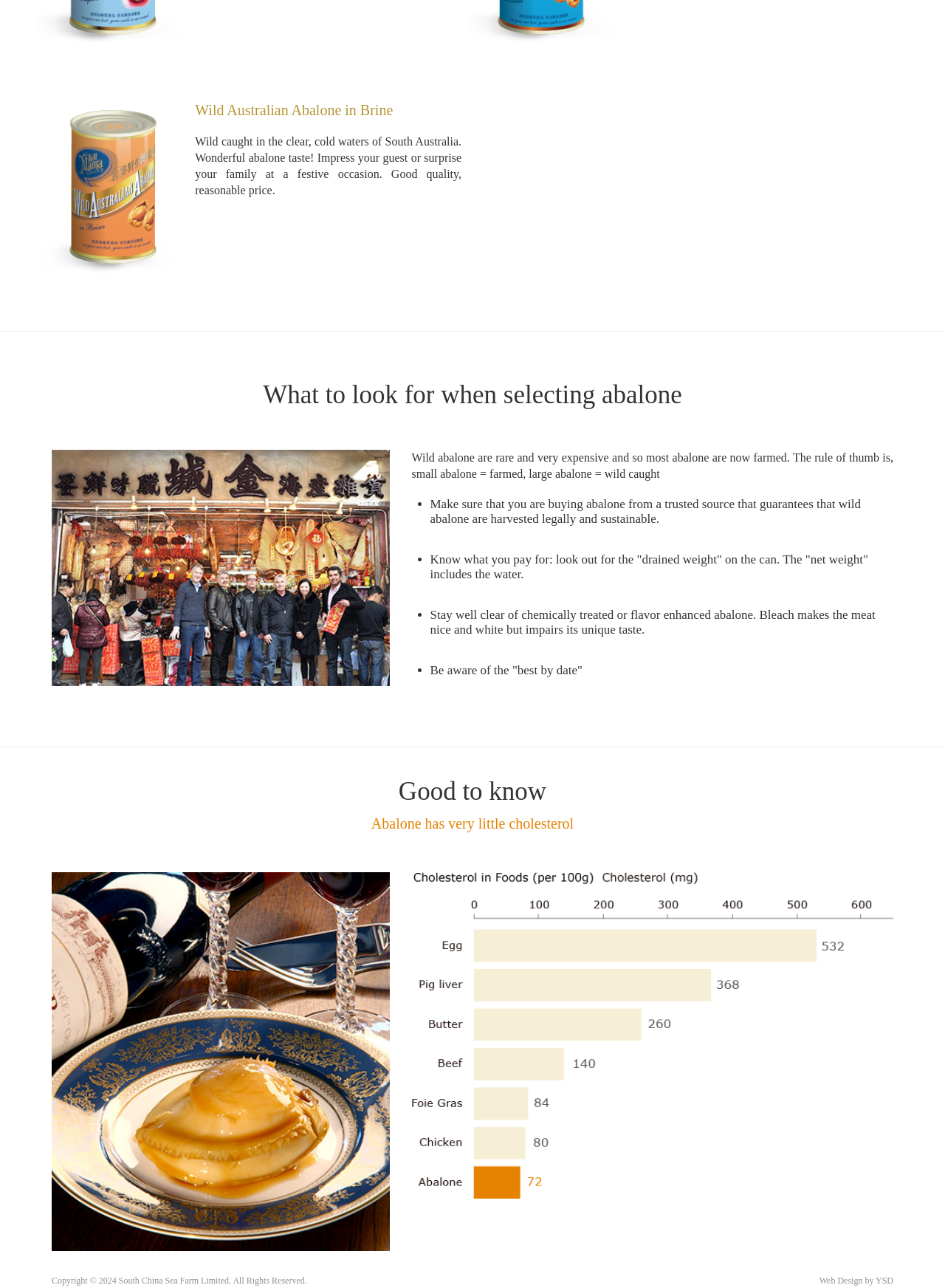Determine the bounding box of the UI component based on this description: "Web Design". The bounding box coordinates should be four float values between 0 and 1, i.e., [left, top, right, bottom].

[0.867, 0.99, 0.913, 0.998]